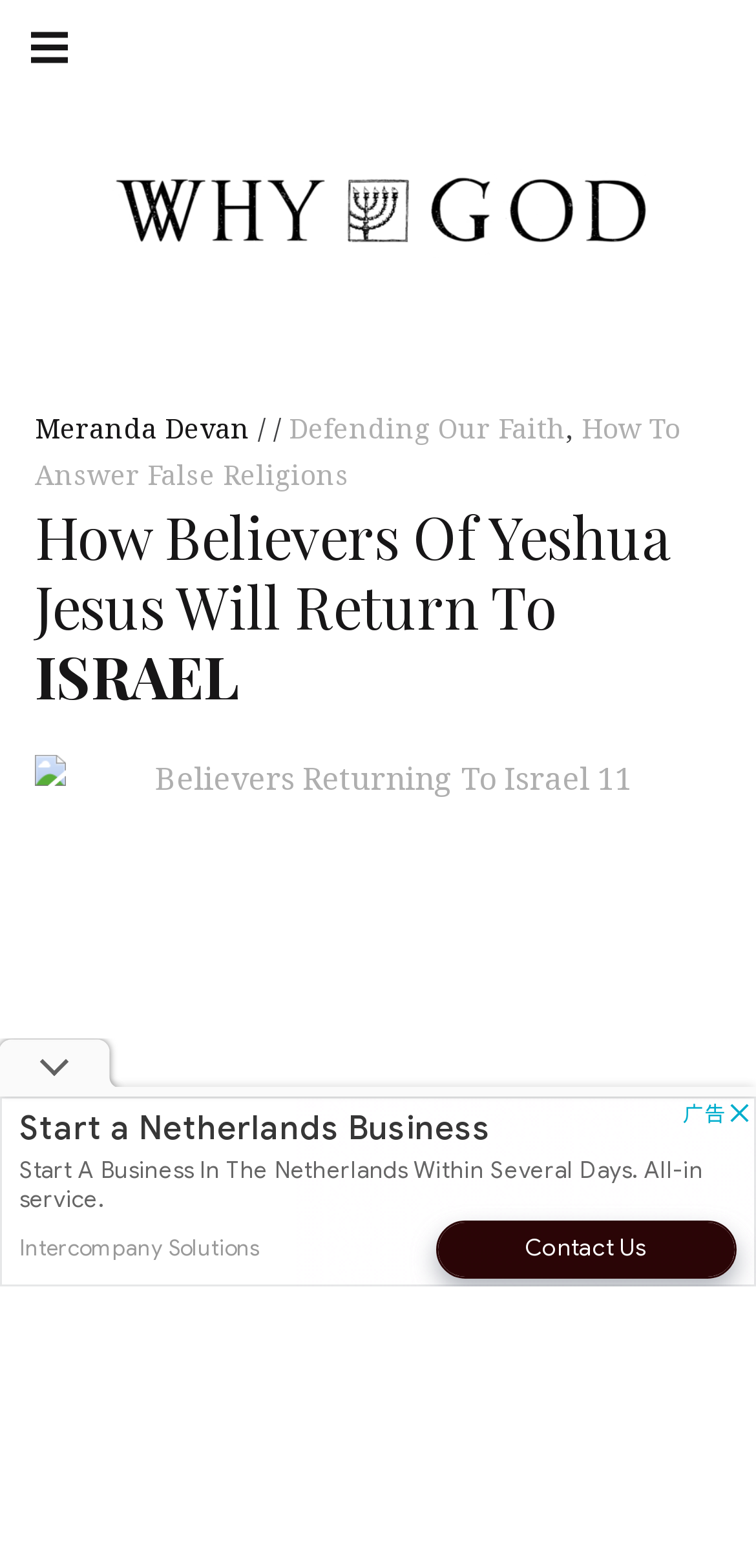Please specify the bounding box coordinates for the clickable region that will help you carry out the instruction: "Click on the 'How Believers Of Yeshua Jesus Will Return To ISRAEL' heading".

[0.046, 0.32, 0.954, 0.453]